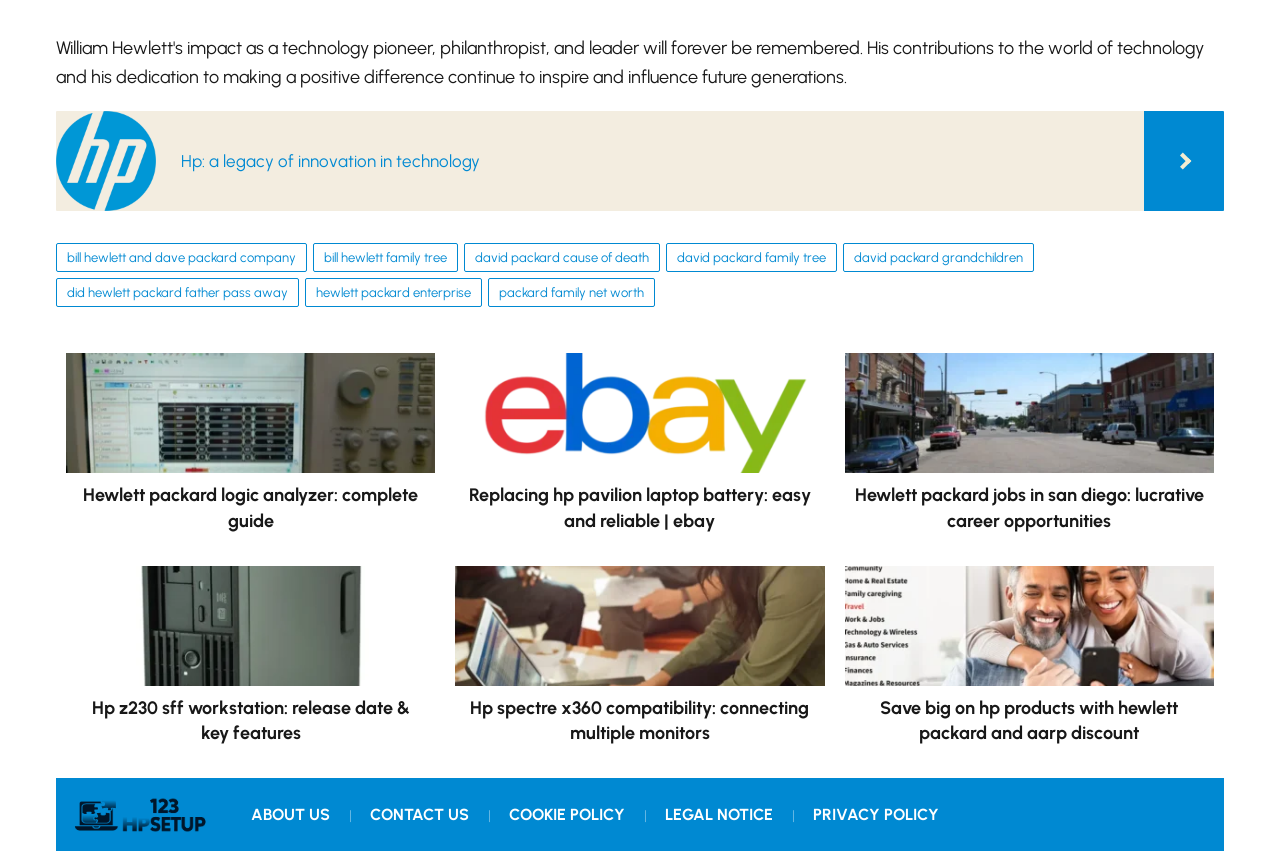Determine the coordinates of the bounding box for the clickable area needed to execute this instruction: "Learn about Hewlett Packard's legacy of innovation in technology".

[0.044, 0.131, 0.956, 0.248]